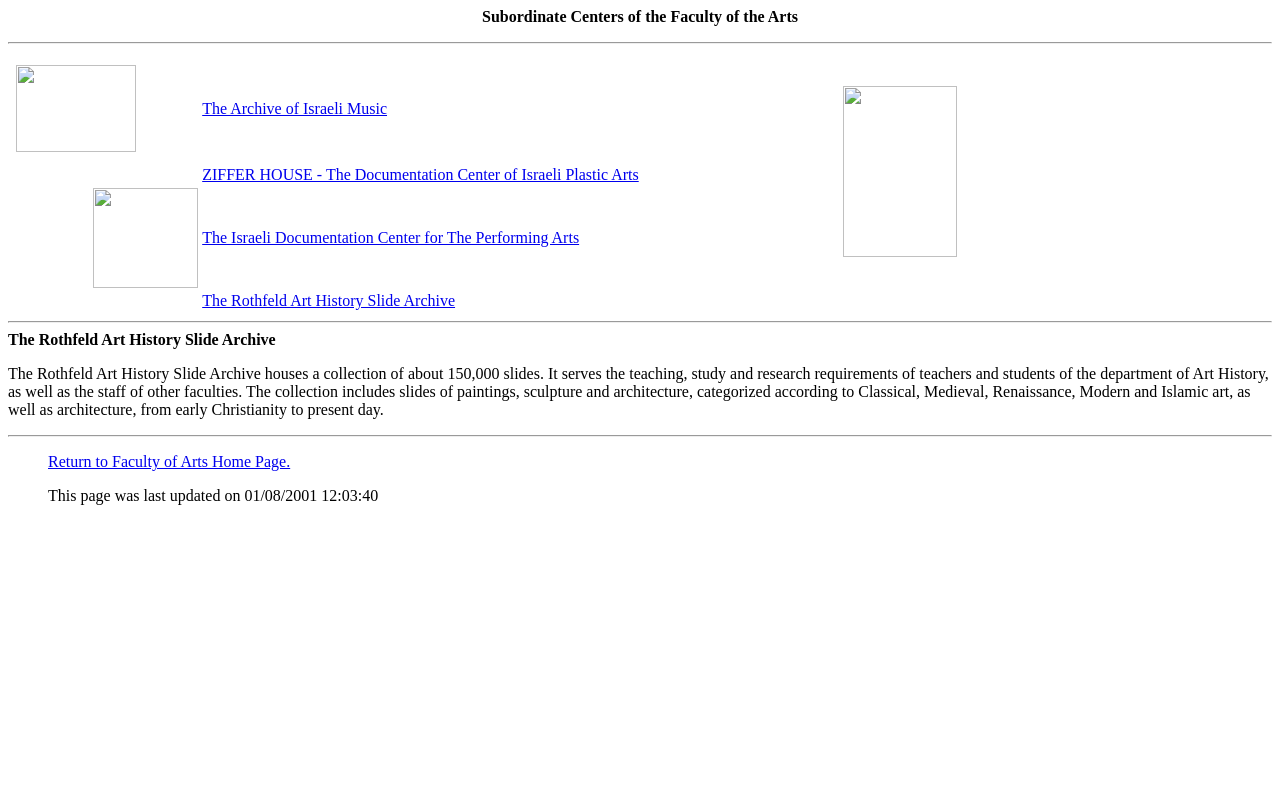Bounding box coordinates are specified in the format (top-left x, top-left y, bottom-right x, bottom-right y). All values are floating point numbers bounded between 0 and 1. Please provide the bounding box coordinate of the region this sentence describes: The Archive of Israeli Music

[0.158, 0.123, 0.302, 0.144]